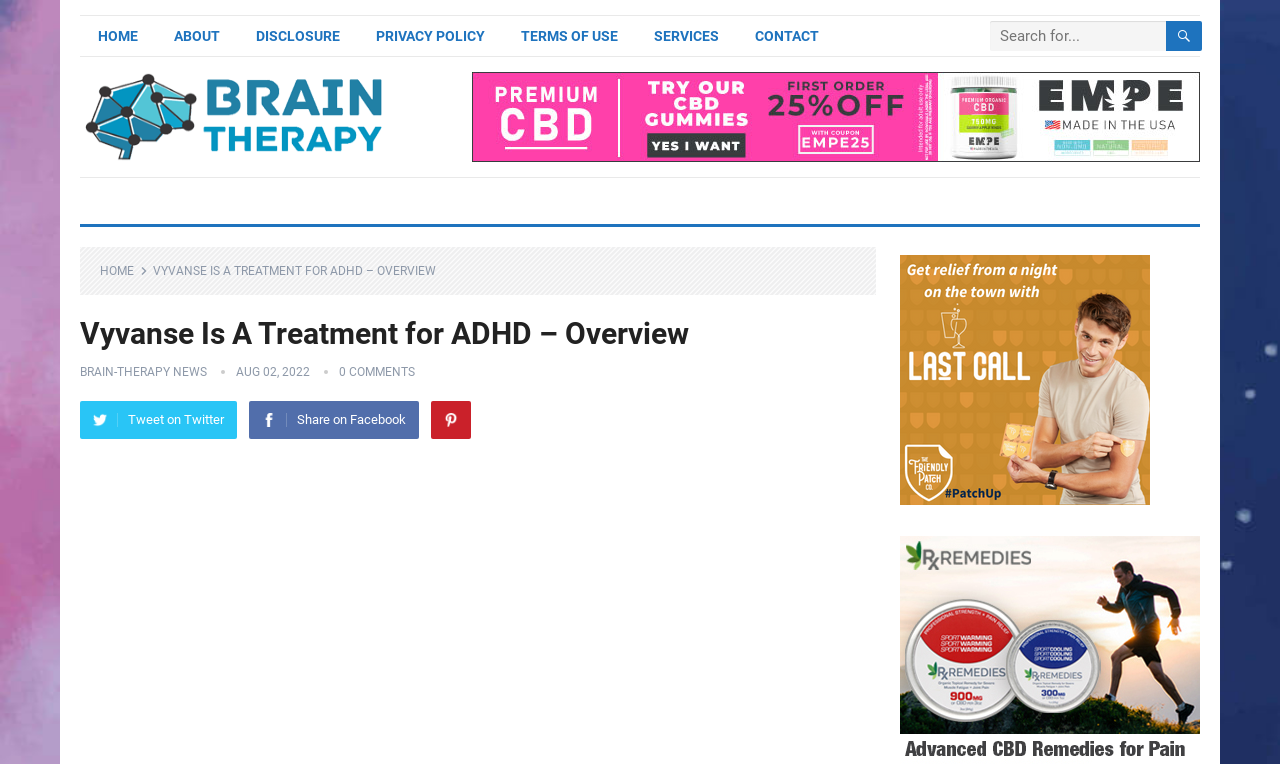Please identify the coordinates of the bounding box that should be clicked to fulfill this instruction: "Click on the Login link".

None